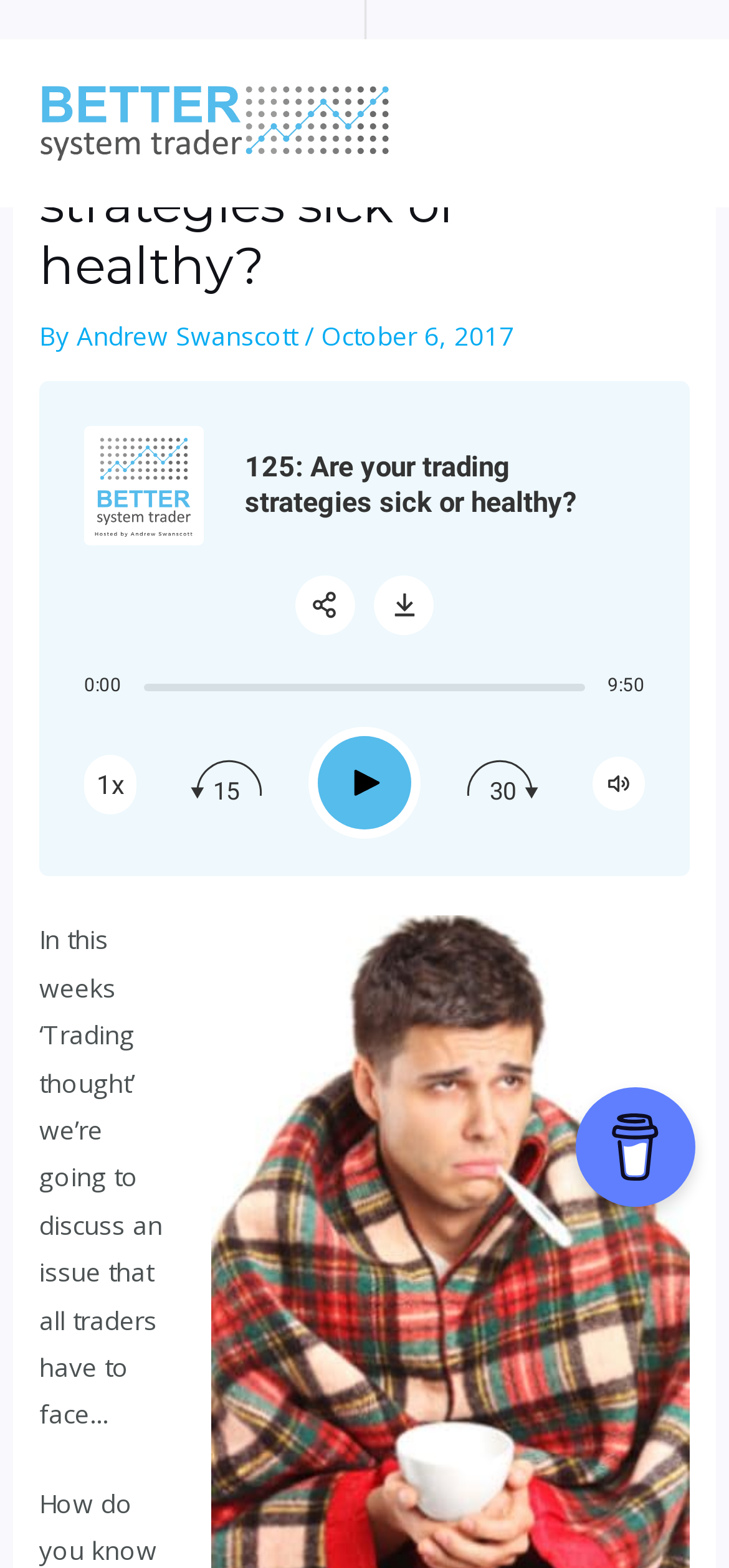Using the information in the image, give a detailed answer to the following question: What is the purpose of the 'Change speed' button?

The purpose of the 'Change speed' button can be inferred from its label and its location in the video controls section, where it is likely used to adjust the playback speed of the video.